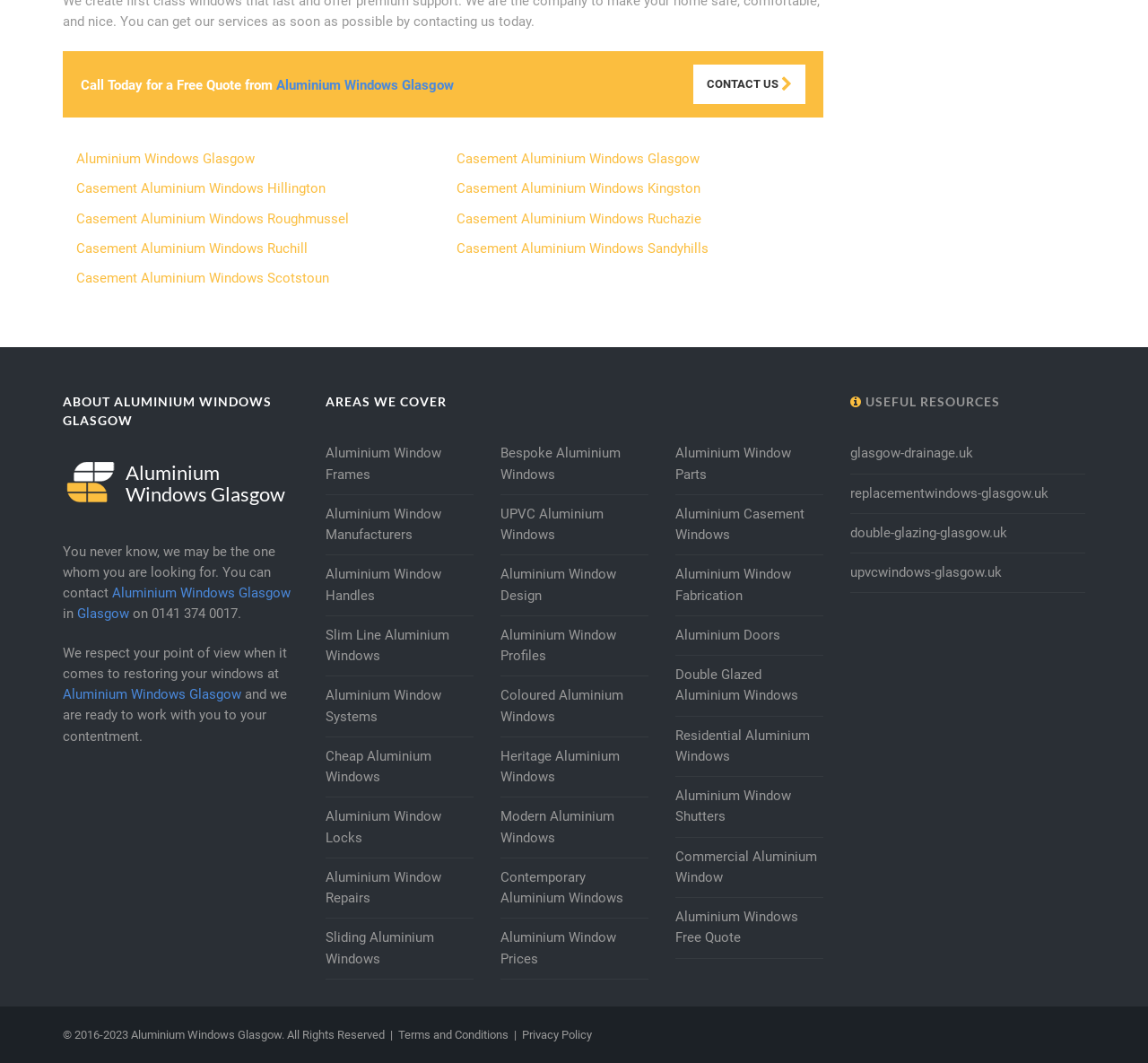Is there a contact number available?
Analyze the image and provide a thorough answer to the question.

The contact number '0141 374 0017' can be found in the top-right corner of the webpage, below the company logo.